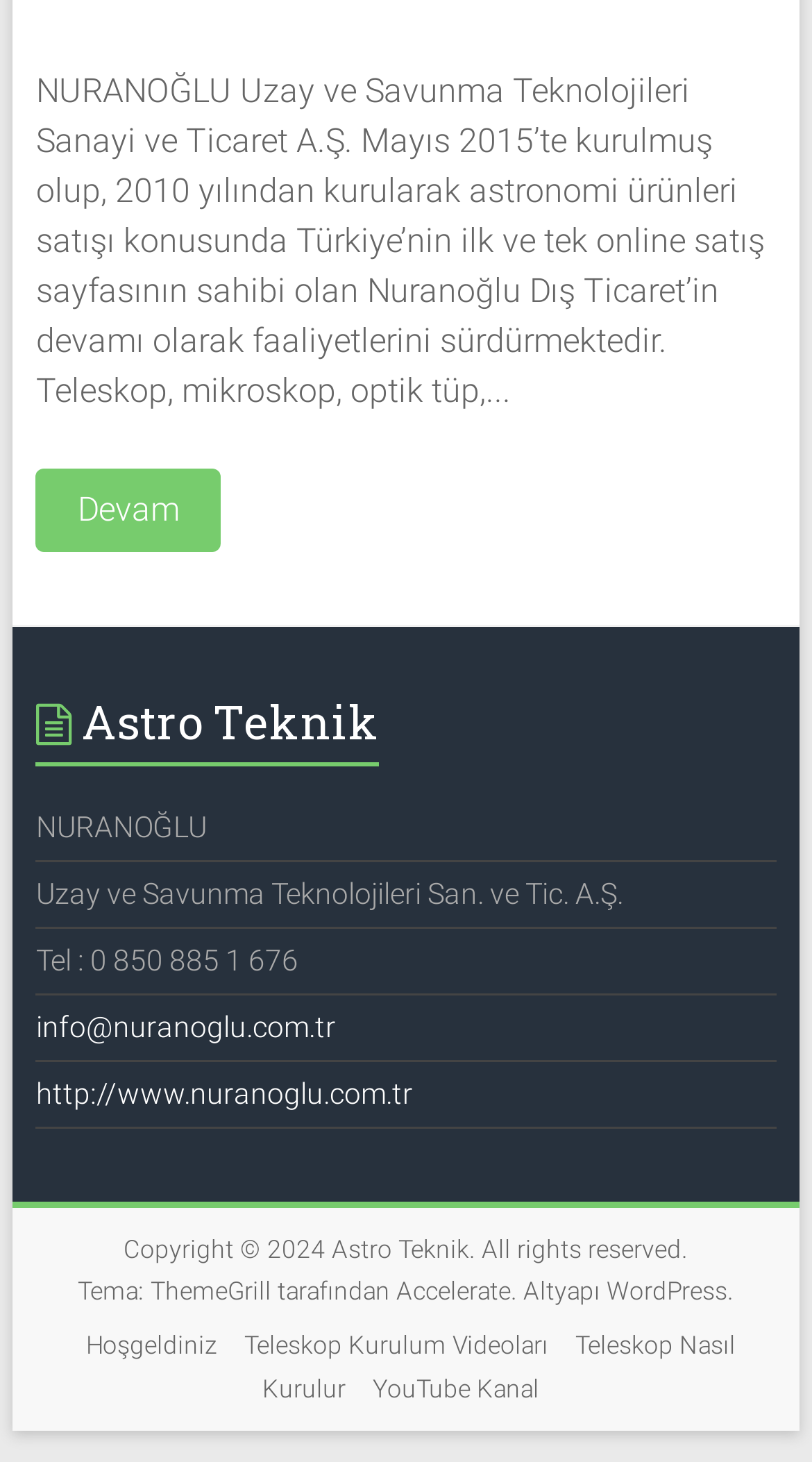Determine the bounding box coordinates for the region that must be clicked to execute the following instruction: "Click on the 'Devam' link".

[0.044, 0.321, 0.272, 0.378]